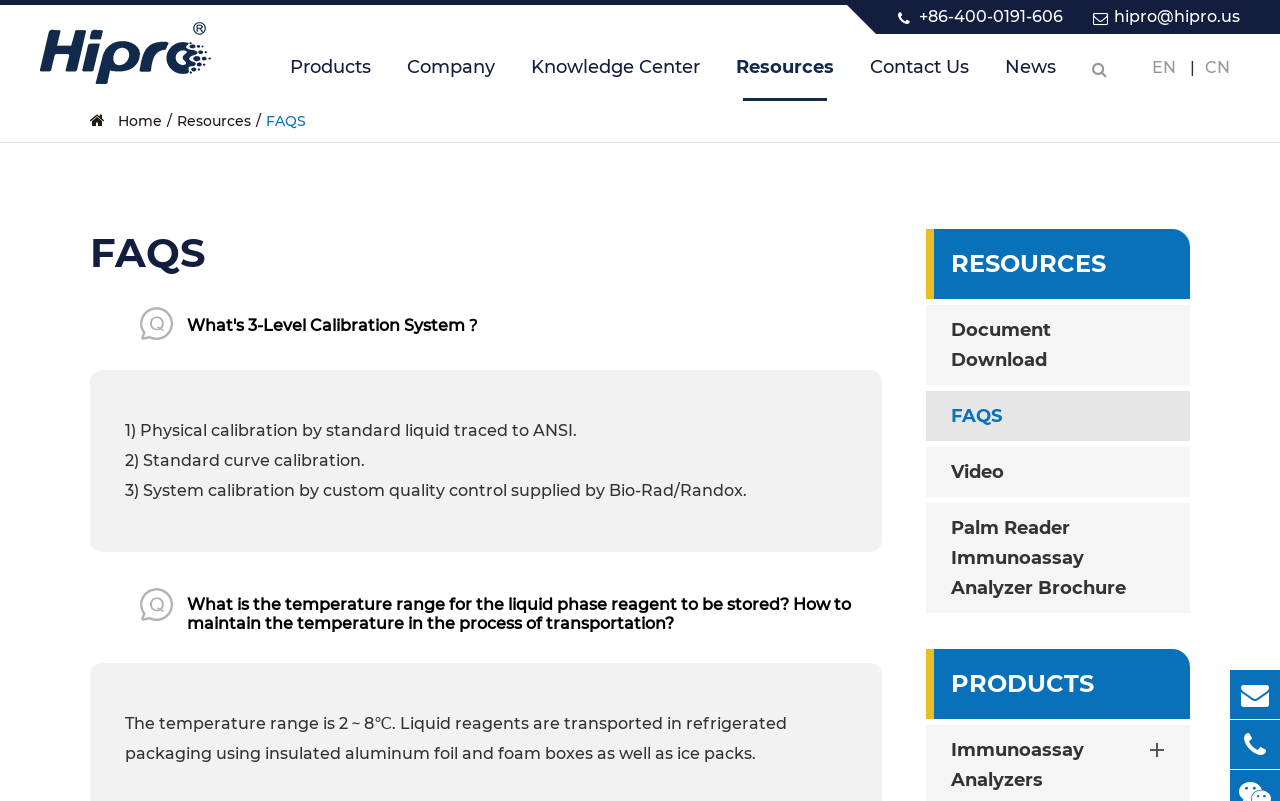Provide a brief response in the form of a single word or phrase:
What is the company name?

Hipro Biotechnology Co.,Ltd